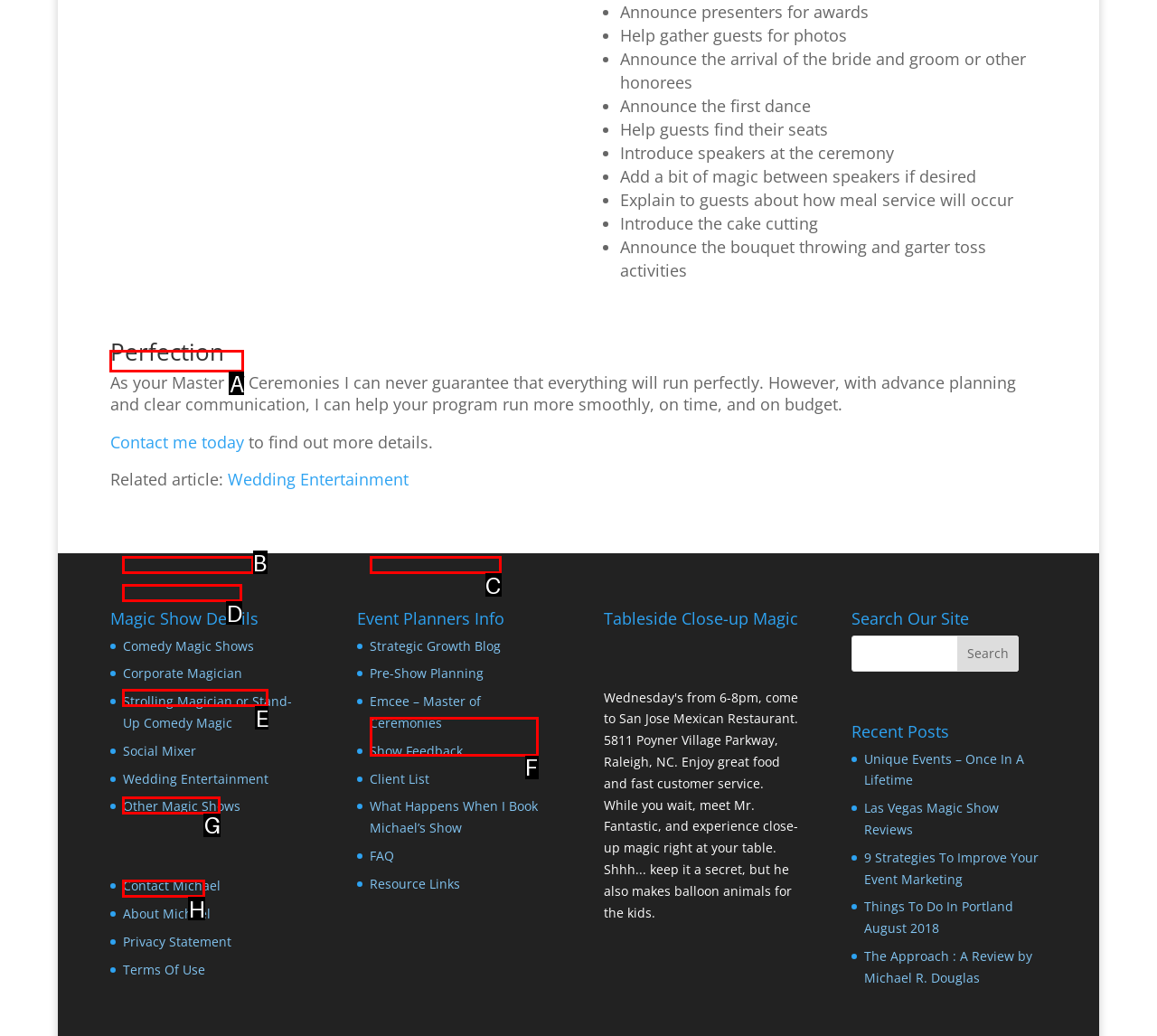Which HTML element should be clicked to complete the following task: Learn about Comedy Magic Shows?
Answer with the letter corresponding to the correct choice.

B